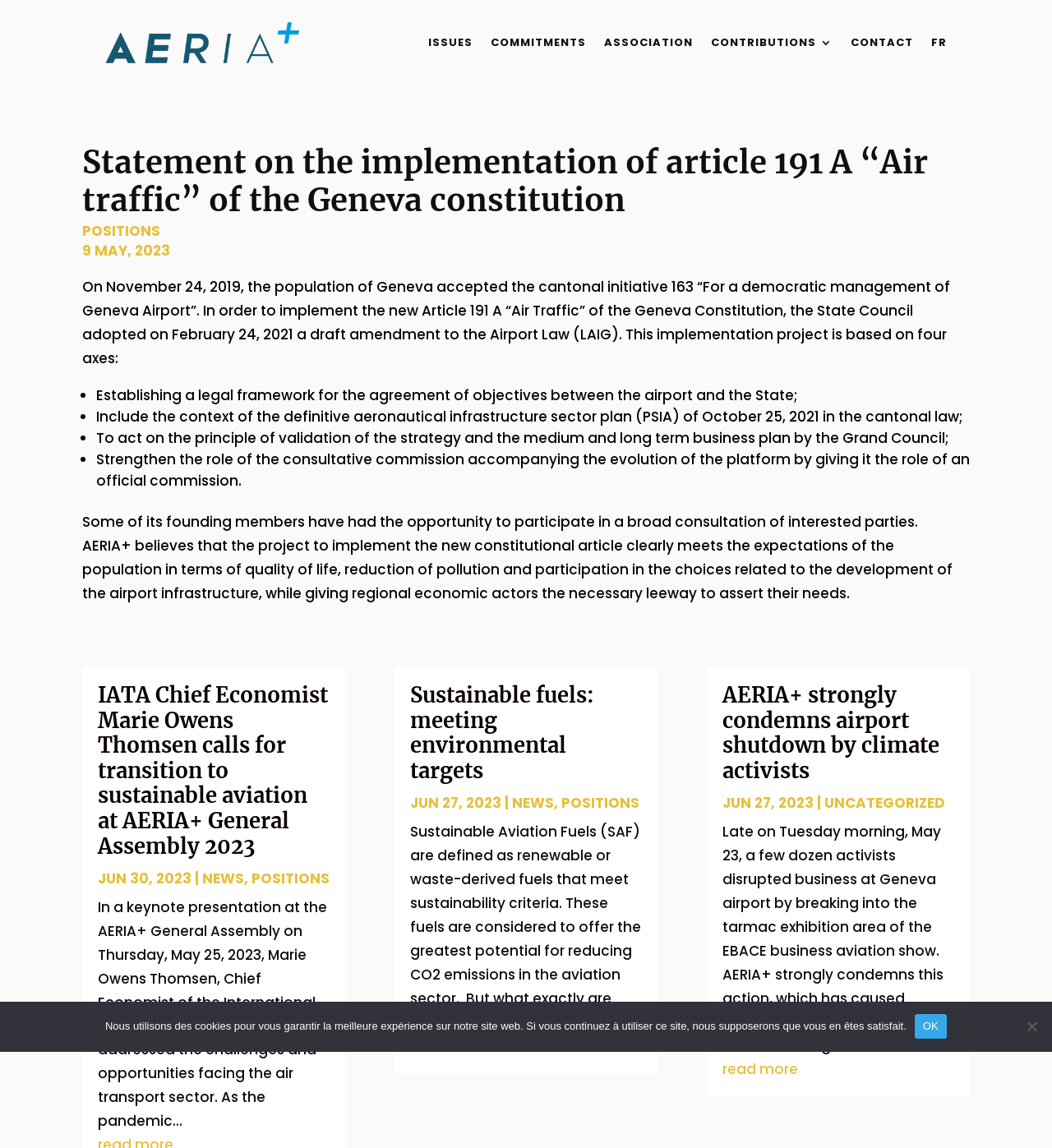Given the element description, predict the bounding box coordinates in the format (top-left x, top-left y, bottom-right x, bottom-right y). Make sure all values are between 0 and 1. Here is the element description: Sustainable fuels: meeting environmental targets

[0.39, 0.594, 0.565, 0.683]